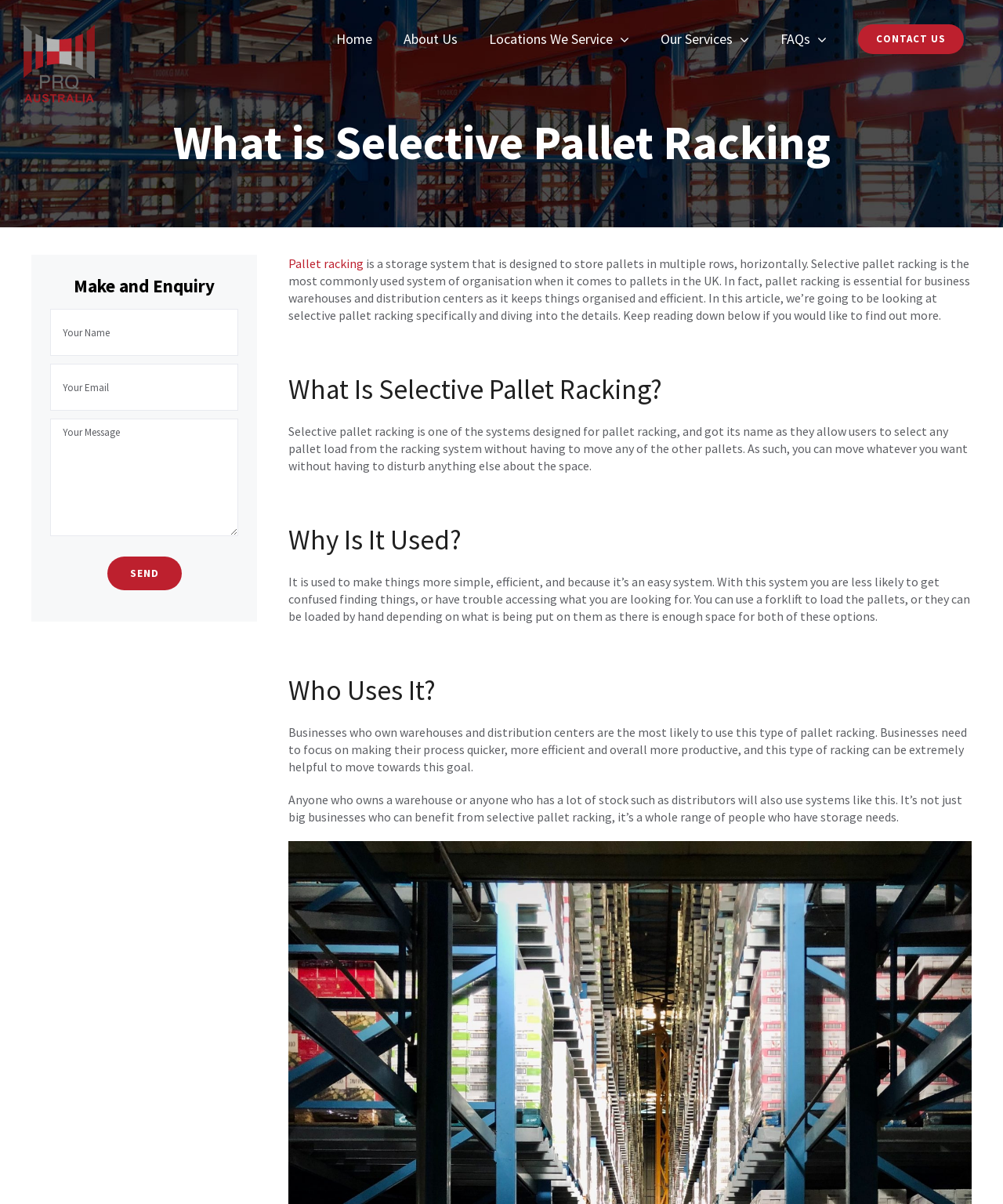Write a detailed summary of the webpage, including text, images, and layout.

This webpage is about selective pallet racking, a storage system designed to store pallets in multiple rows, horizontally. At the top left corner, there is a PRQ logo, and next to it, a main menu navigation bar with links to various pages, including Home, About Us, Locations We Service, Our Services, FAQs, and CONTACT US.

Below the navigation bar, there is a heading "What is Selective Pallet Racking" followed by a brief introduction to selective pallet racking, explaining its purpose and importance in business warehouses and distribution centers. 

The page is divided into sections, each with a heading, such as "What Is Selective Pallet Racking?", "Why Is It Used?", "Who Uses It?", and so on. Each section provides detailed information about selective pallet racking, including its benefits, how it works, and who uses it.

On the right side of the page, there is a complementary section with a heading "Make an Enquiry" where users can fill out a form with their name, email, and message, and submit it by clicking the "Send" button.

Overall, the webpage provides a comprehensive guide to selective pallet racking, covering its definition, benefits, and applications, with a call-to-action section for users to make an enquiry.